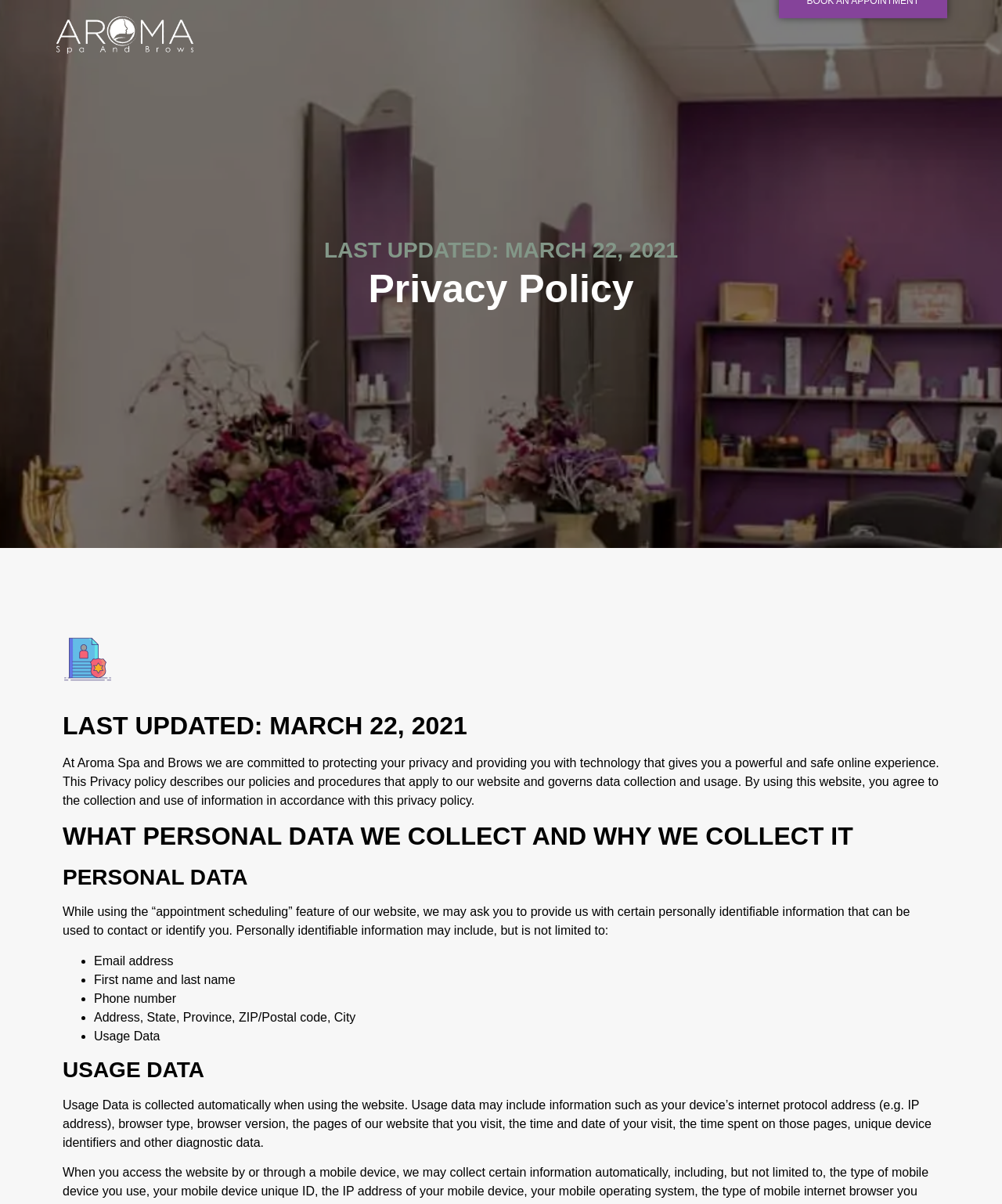Please analyze the image and give a detailed answer to the question:
What is the date of the last update to the privacy policy?

I found the answer by looking at the heading at the top of the webpage, which says 'LAST UPDATED: MARCH 22, 2021'.